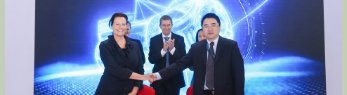Describe all the elements in the image with great detail.

The image depicts a moment of collaboration and partnership, featuring two individuals engaged in a handshake, symbolizing a cooperative agreement or business relationship. The setting is enhanced by a dynamic background that includes digital elements, possibly representing technology or innovation. In the background, a third individual stands, applauding the handshake, indicating support and acknowledgment of this significant event. The formal attire of the participants suggests a professional context, likely related to an international business or technology initiative. The overall atmosphere conveys a sense of progress and mutual commitment between the parties involved.